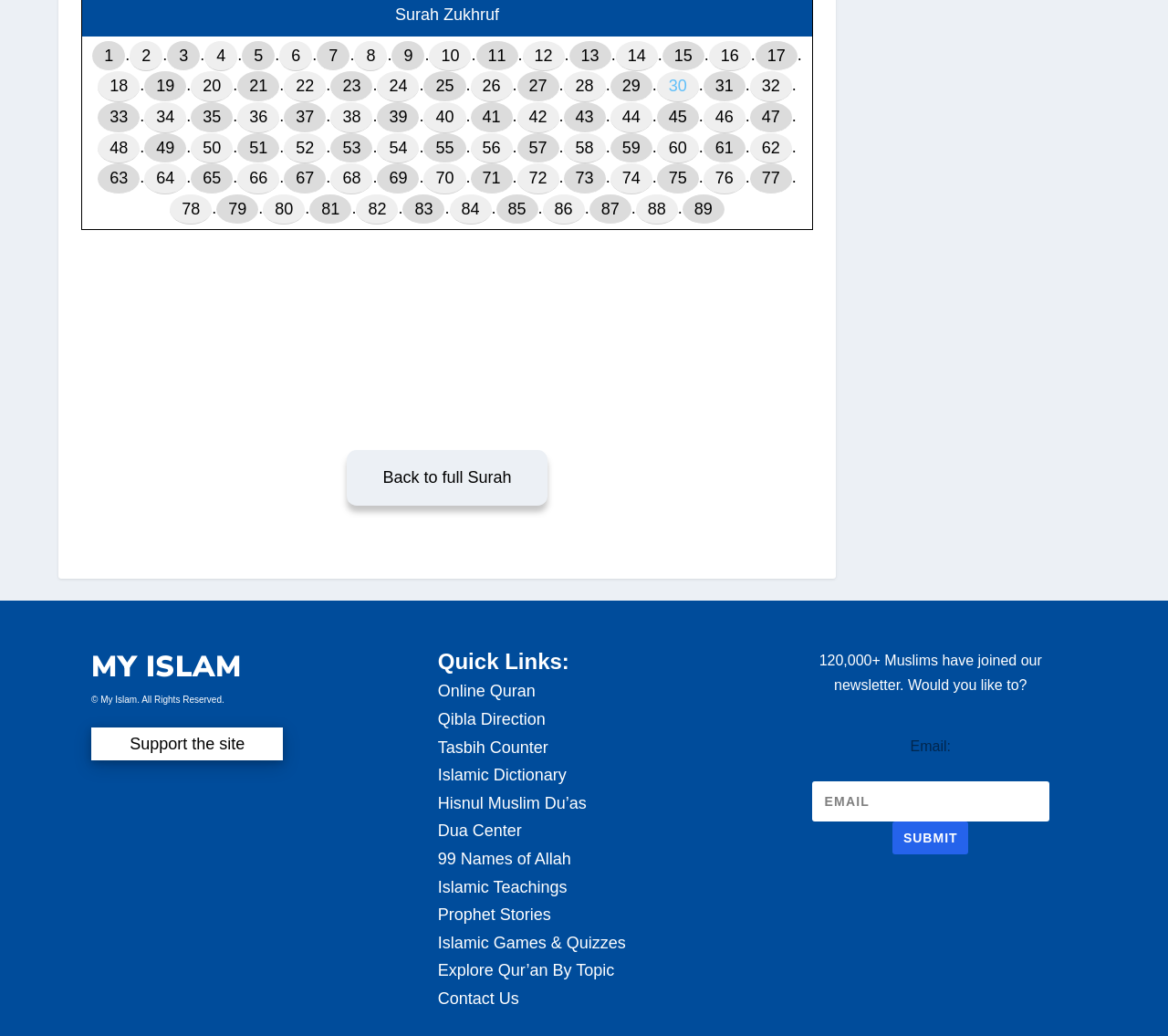Provide a single word or phrase answer to the question: 
How are the links arranged on the webpage?

In a grid